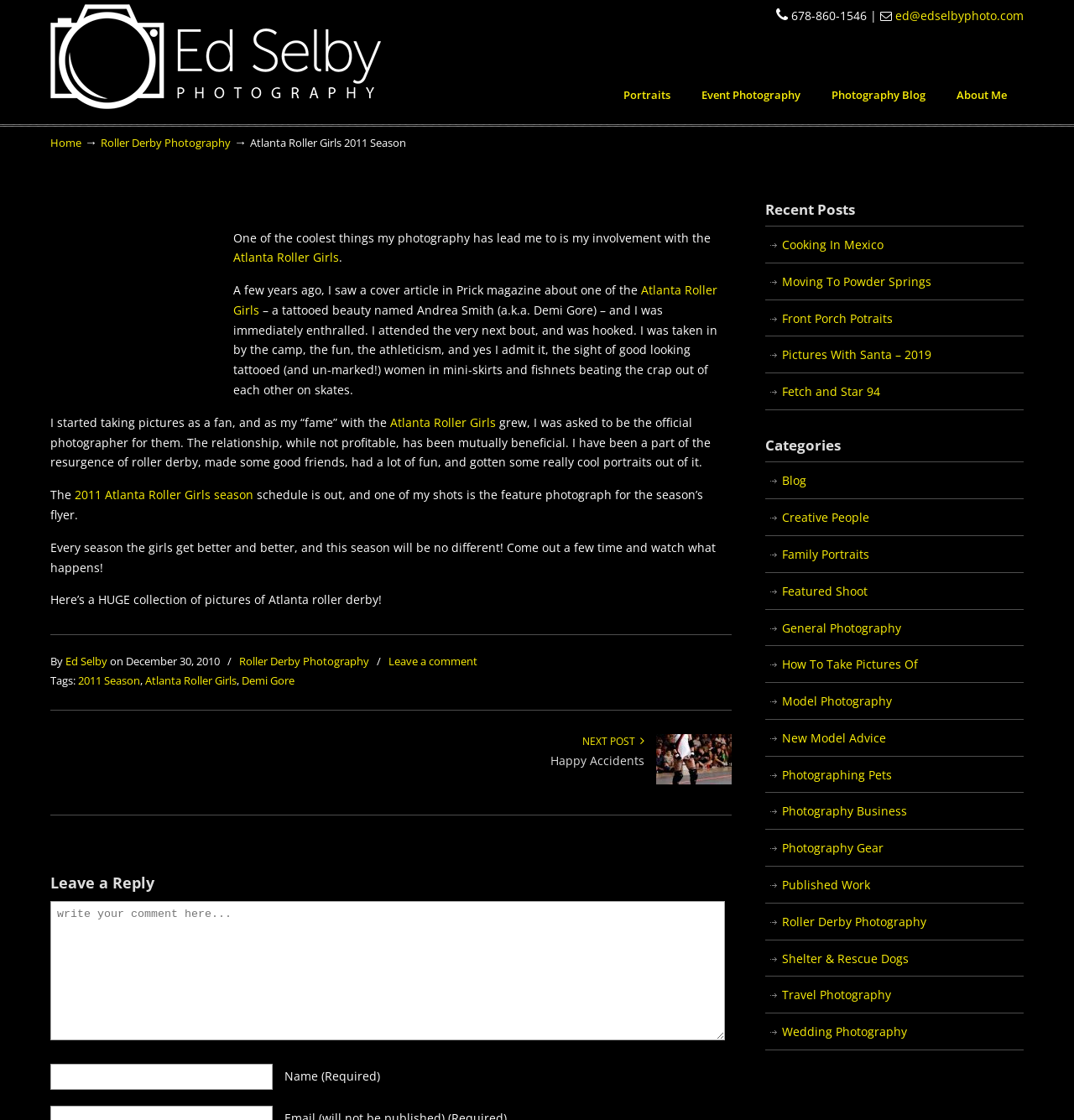Given the element description: "Home", predict the bounding box coordinates of the UI element it refers to, using four float numbers between 0 and 1, i.e., [left, top, right, bottom].

[0.047, 0.121, 0.076, 0.134]